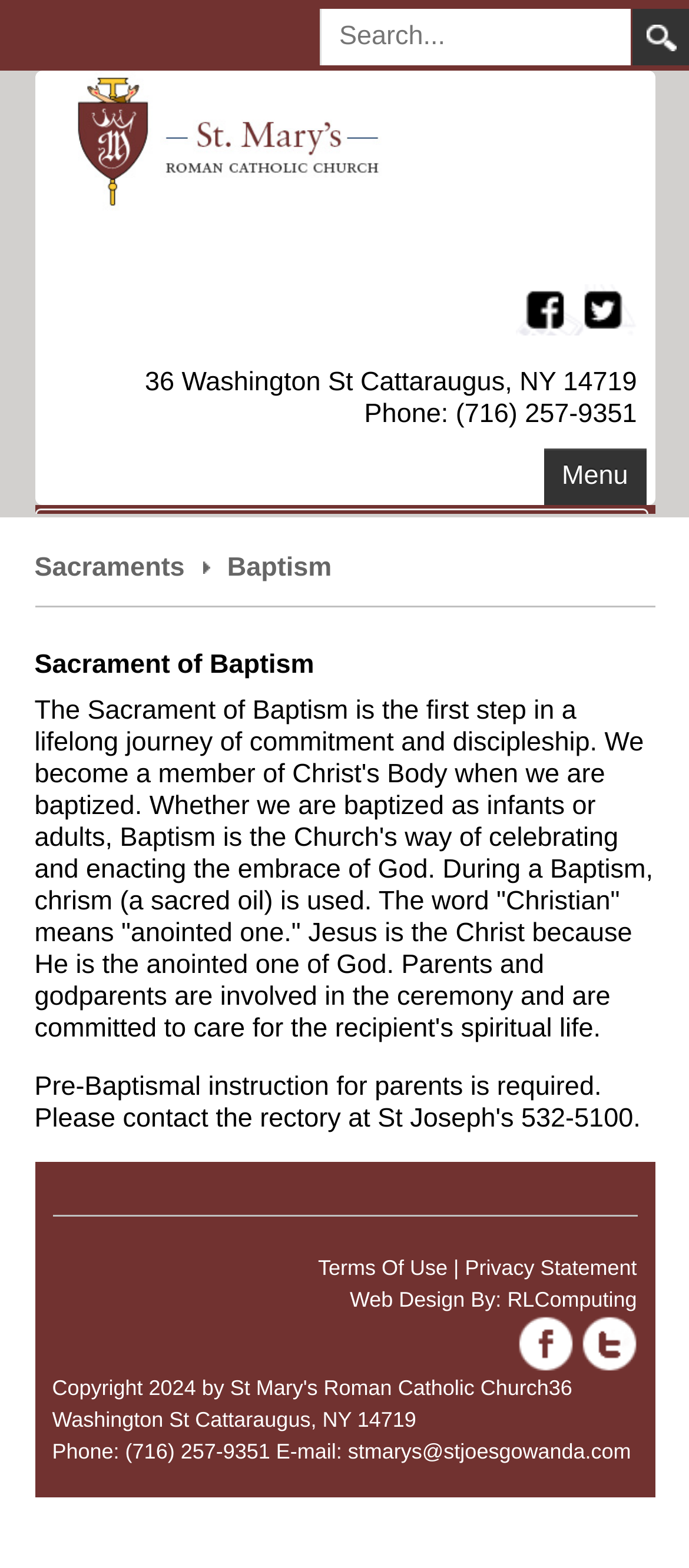Using details from the image, please answer the following question comprehensively:
What is the name of the web design company?

I found the name of the web design company by looking at the link element with the bounding box coordinates [0.736, 0.821, 0.924, 0.836], which contains the text 'RLComputing'.